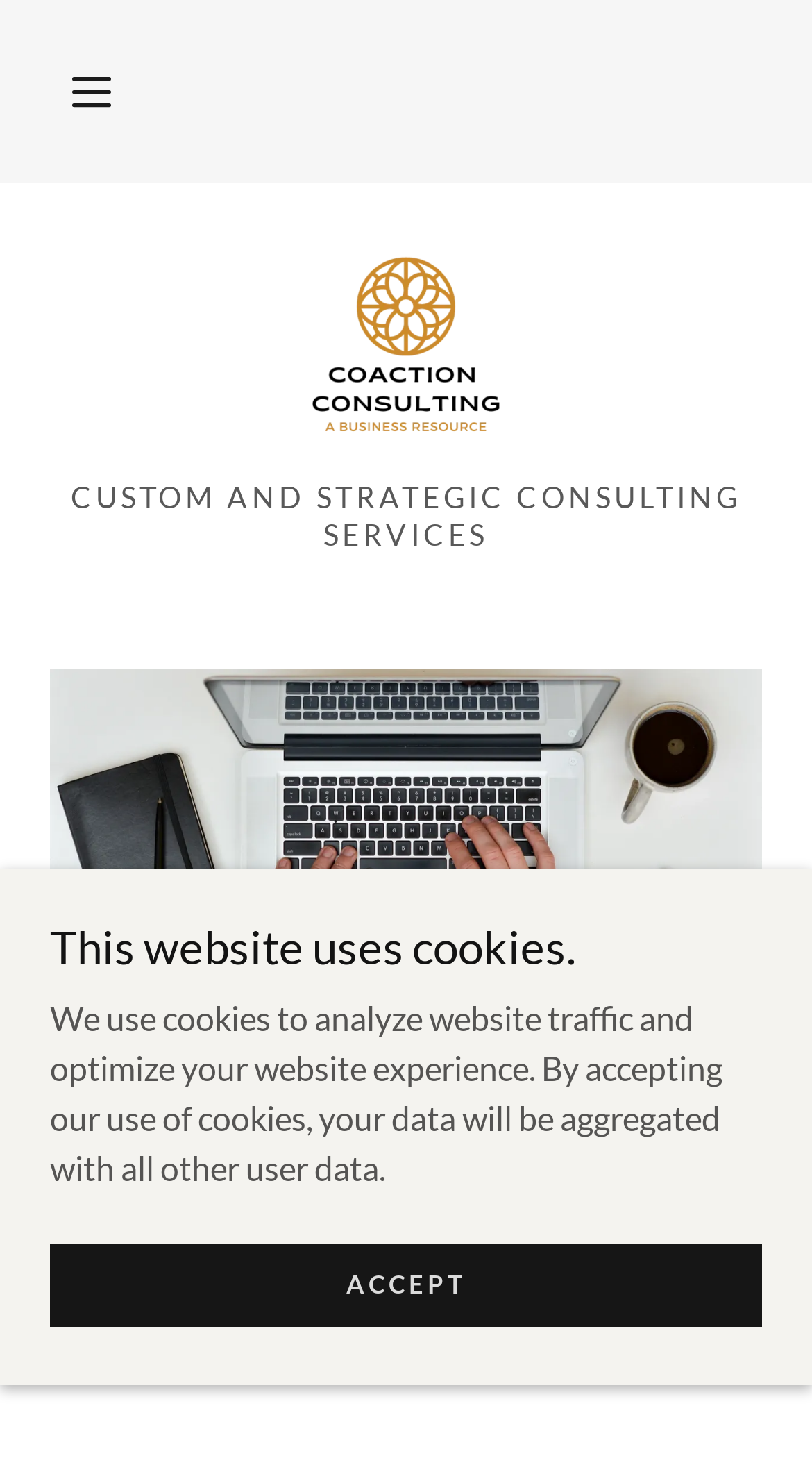Use the details in the image to answer the question thoroughly: 
What is the section below the company name about?

The heading element 'Testimonials' suggests that the section below the company name is about testimonials, which are typically customer reviews or feedback about the company's services.